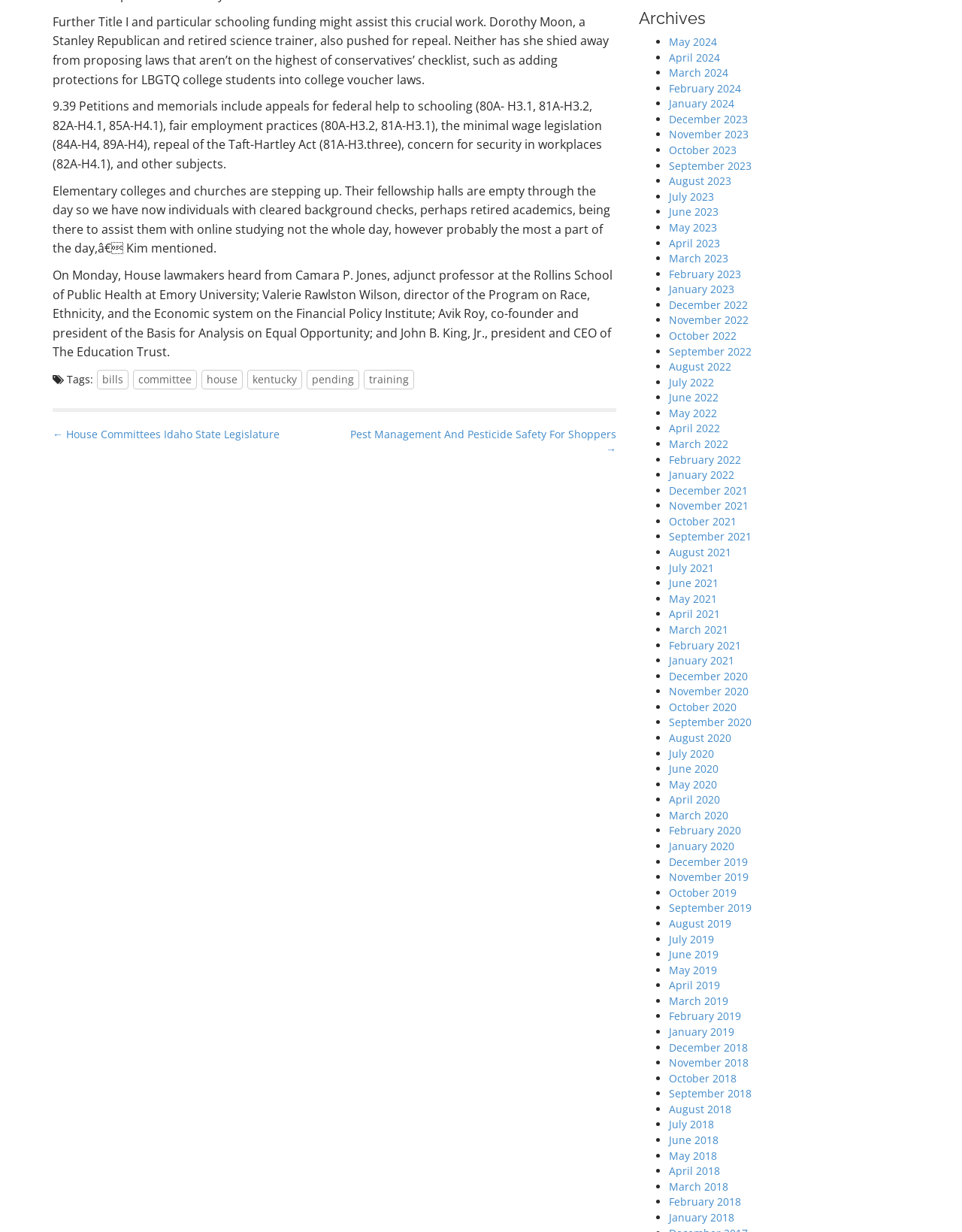Find the bounding box coordinates corresponding to the UI element with the description: "May 2022". The coordinates should be formatted as [left, top, right, bottom], with values as floats between 0 and 1.

[0.695, 0.329, 0.745, 0.341]